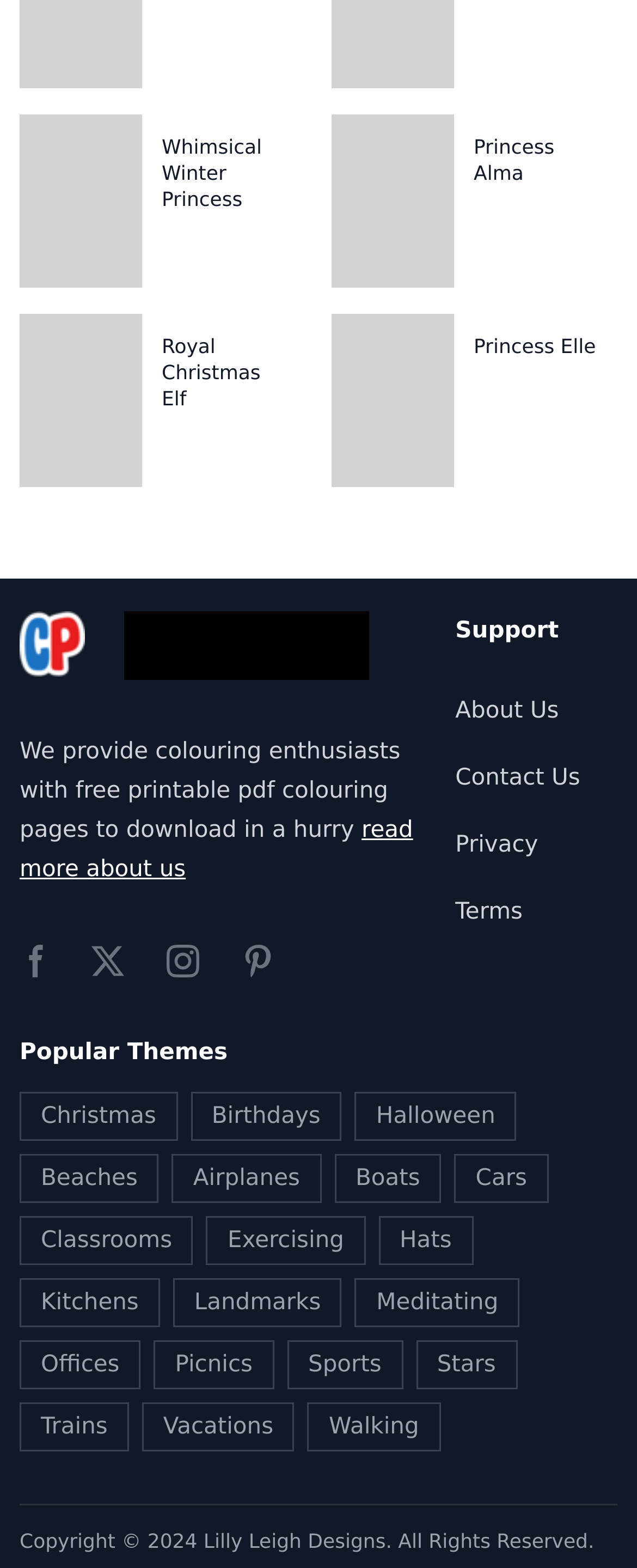Please pinpoint the bounding box coordinates for the region I should click to adhere to this instruction: "Explore Christmas theme".

[0.031, 0.696, 0.278, 0.727]